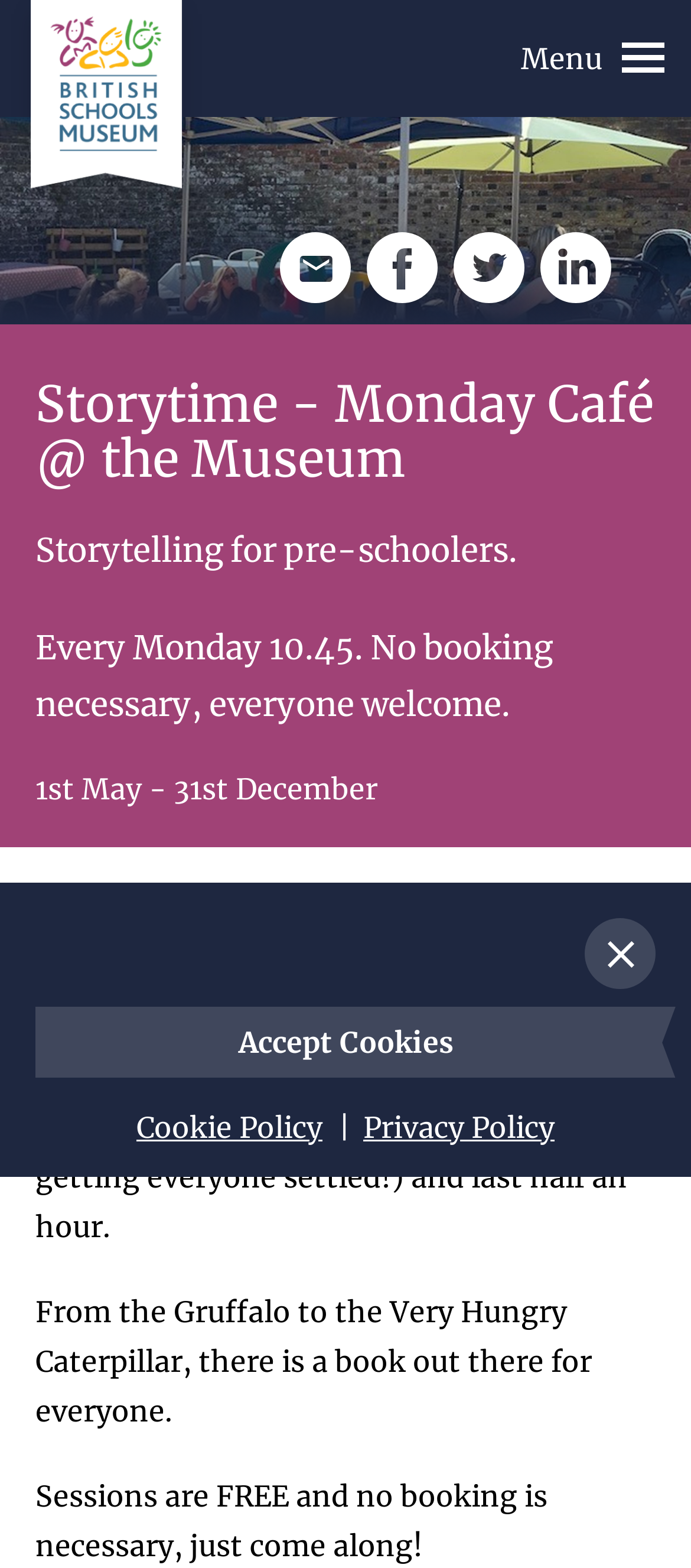What is the time of the storytelling session?
Relying on the image, give a concise answer in one word or a brief phrase.

10:45